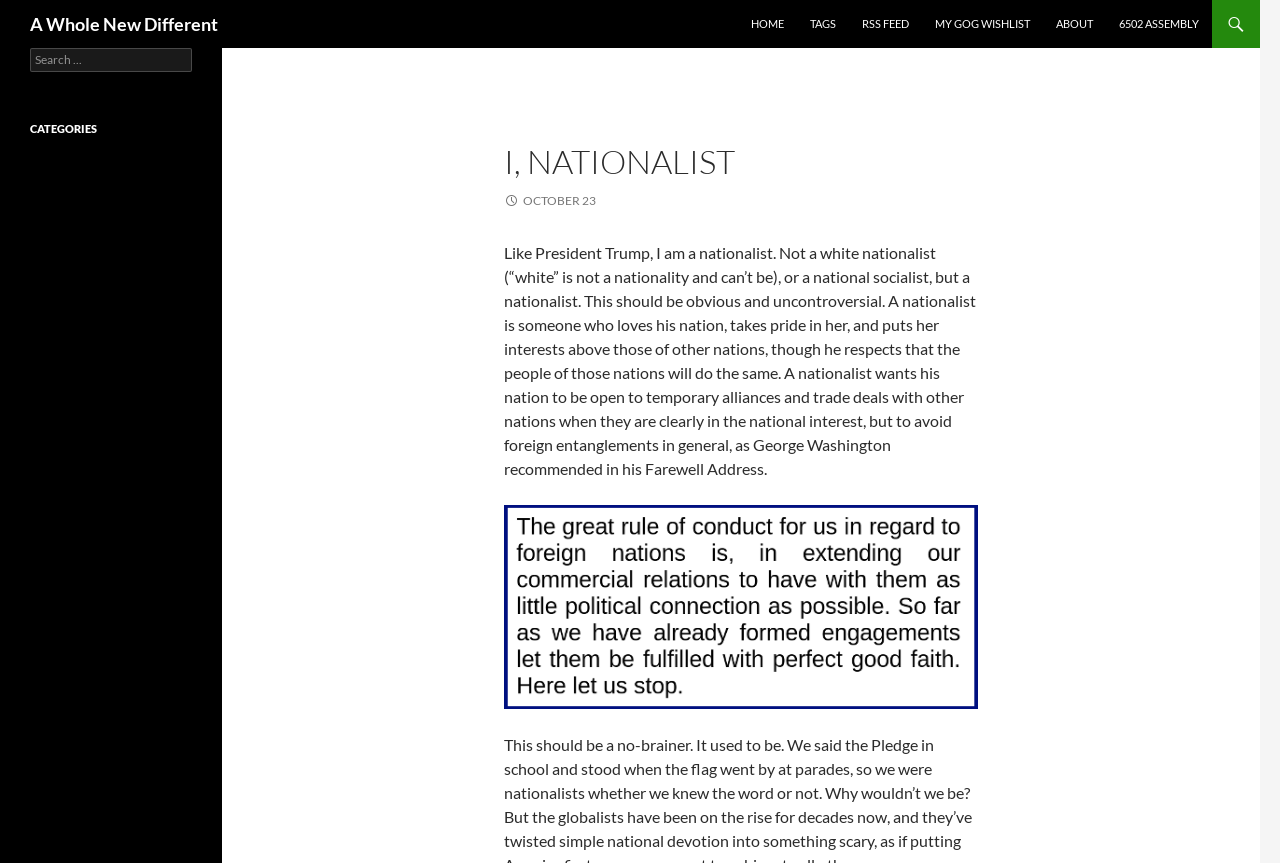What is the author's stance on nationalism?
Please give a detailed and elaborate answer to the question based on the image.

Based on the text, the author describes themselves as a nationalist, not a white nationalist or national socialist, but someone who loves their nation and puts its interests above those of other nations.